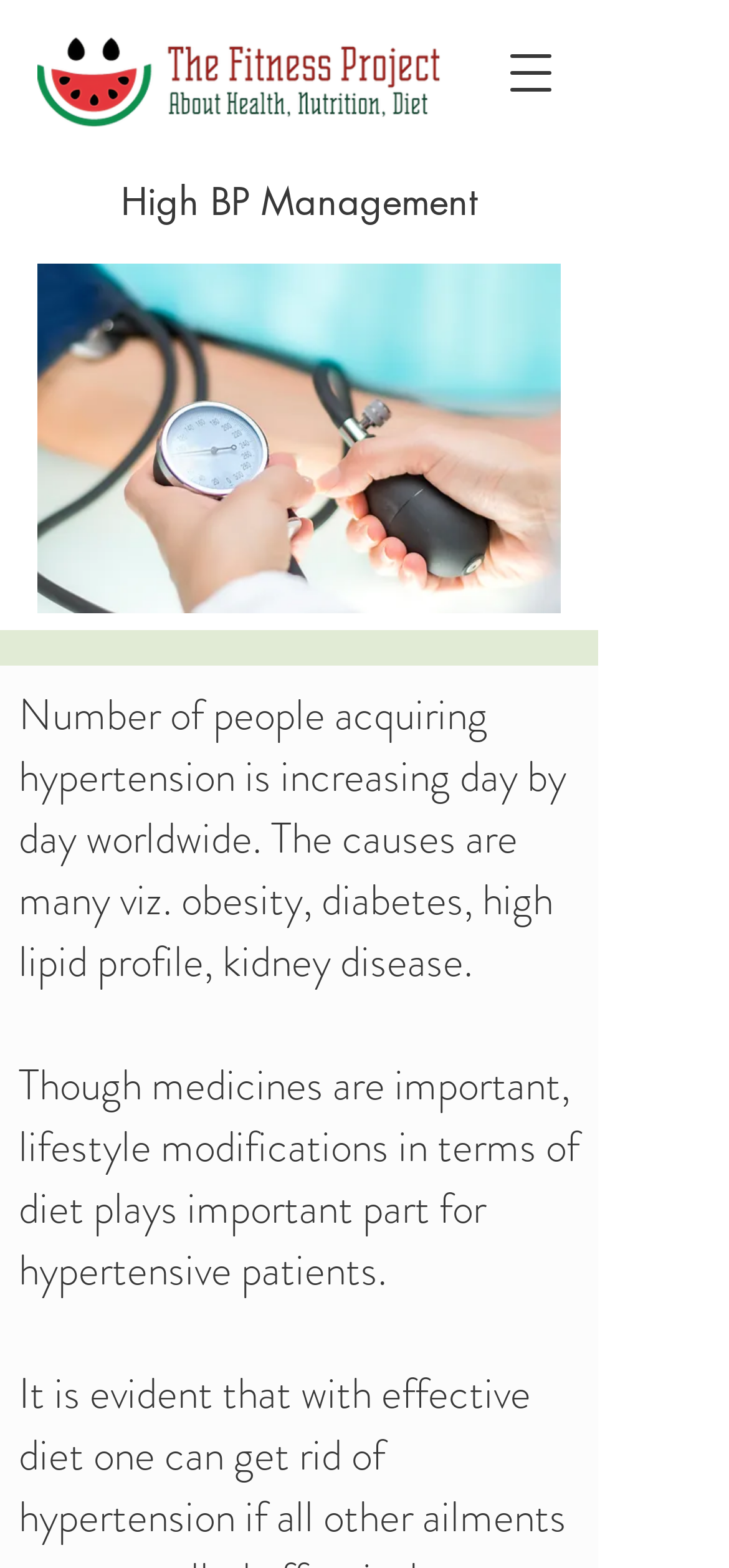Detail the webpage's structure and highlights in your description.

The webpage is about The Fitness Project, specifically focusing on High BP Management. At the top left corner, there is a logo image of The Fitness Project, accompanied by a heading that reads "High BP Management". Below the logo, there is a related image of Hypertension. 

On the top right corner, there is a button to open a navigation menu. 

The main content of the webpage is a passage of text that discusses the increasing prevalence of hypertension worldwide, citing causes such as obesity, diabetes, and high lipid profile. The text also emphasizes the importance of lifestyle modifications, particularly diet, in managing hypertension, in addition to medication.